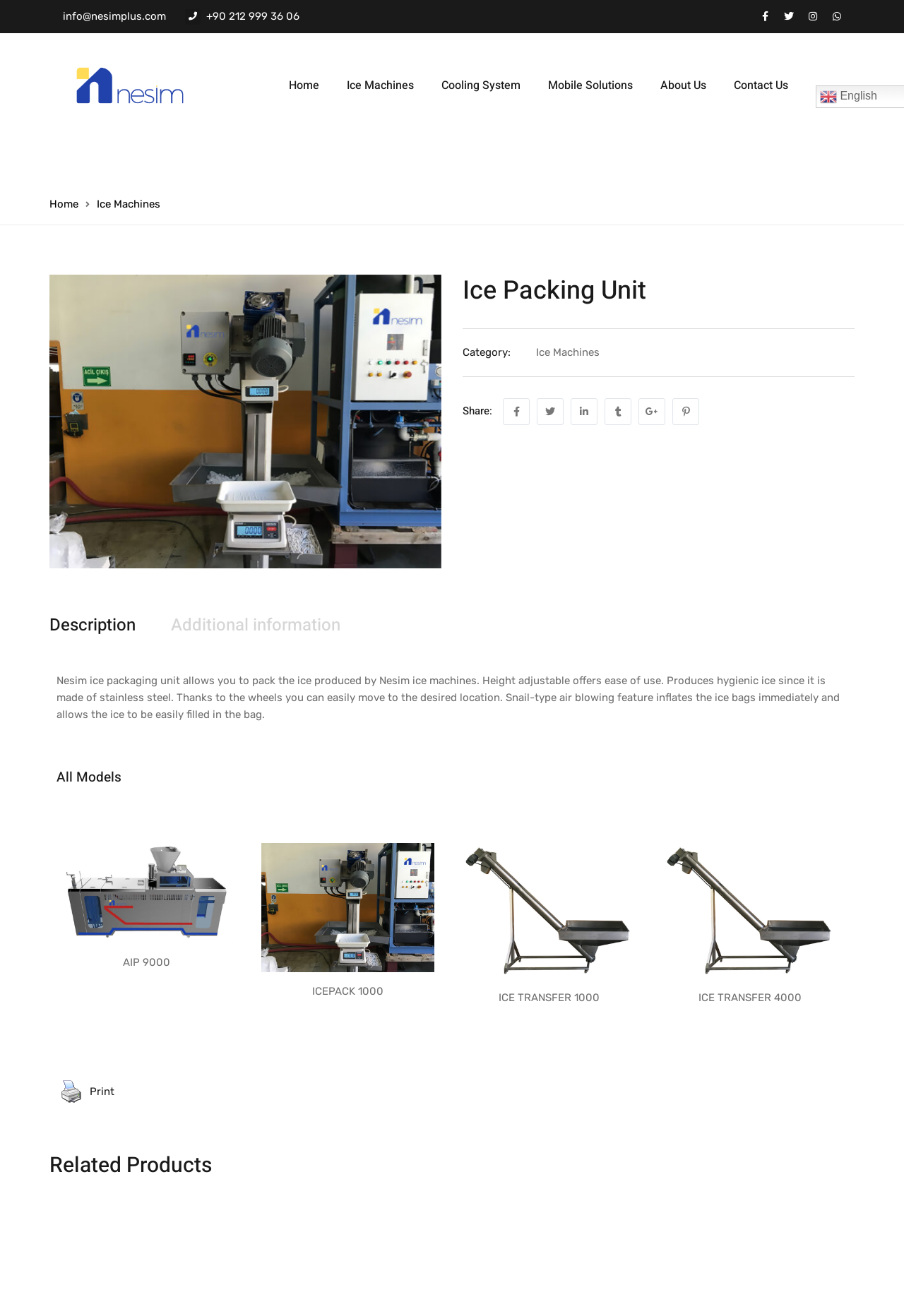What is the material of the Ice Packing Unit?
Could you please answer the question thoroughly and with as much detail as possible?

I found the answer by reading the description of the Ice Packing Unit, which is located below the 'Description' link. The description states that the unit 'produces hygienic ice since it is made of stainless steel'.